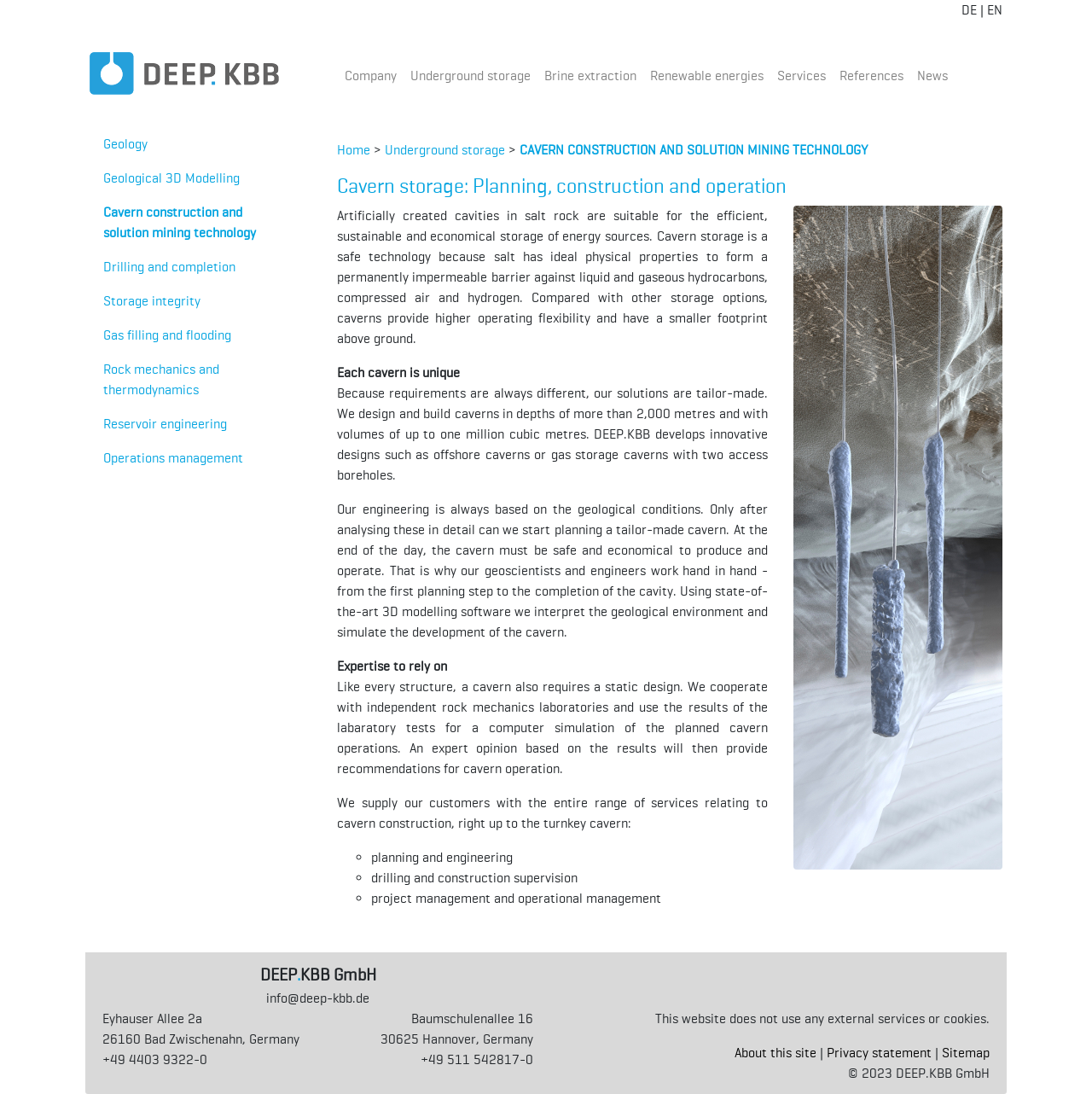Please analyze the image and give a detailed answer to the question:
What is the purpose of cavern storage?

According to the webpage, cavern storage is a safe technology for the efficient, sustainable, and economical storage of energy sources, providing higher operating flexibility and a smaller footprint above ground.